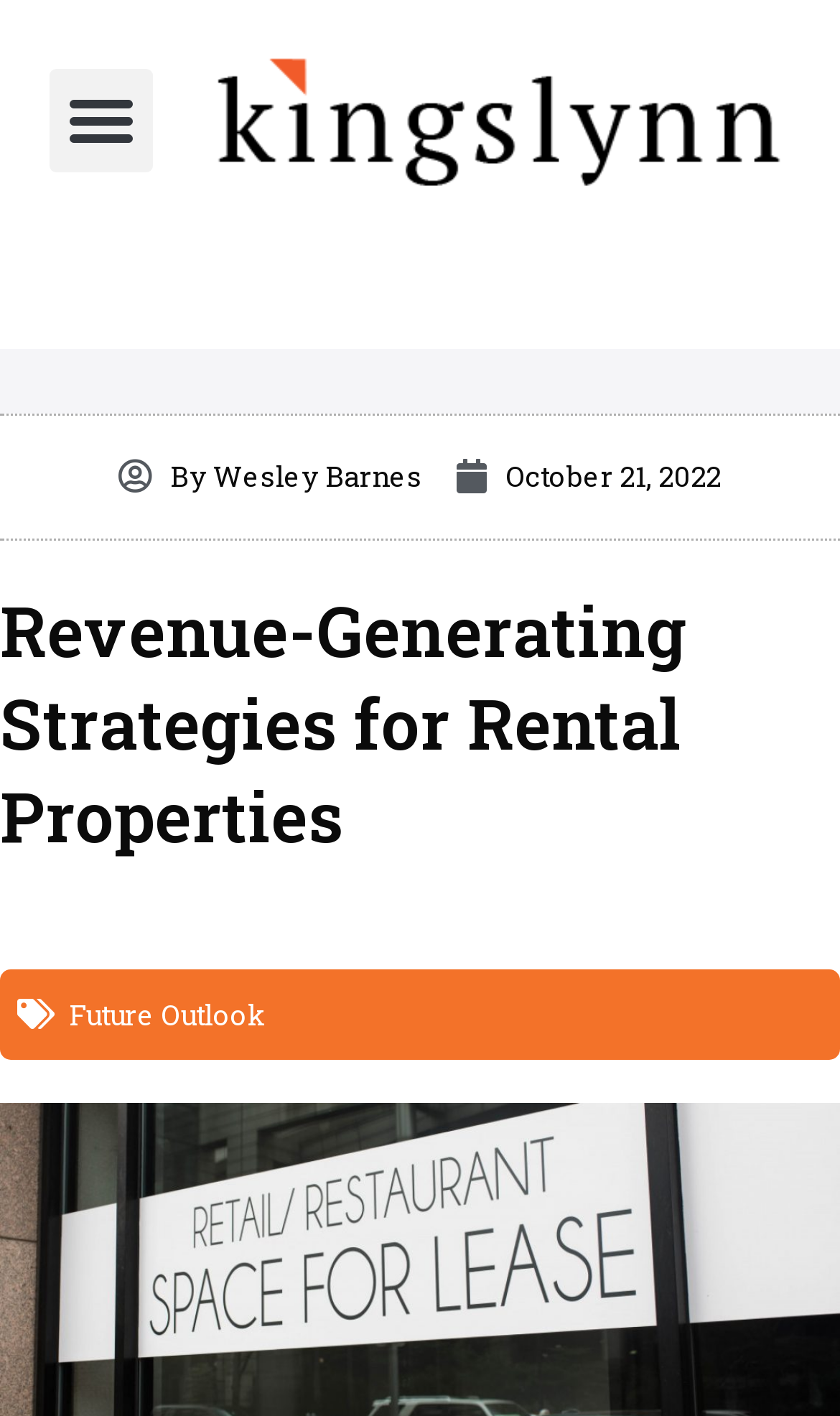Create an elaborate caption that covers all aspects of the webpage.

The webpage is about increasing revenues for rental property owners, with a focus on revenue-generating strategies. At the top left corner, there is a button labeled "Menu Toggle". Next to it, on the top center, is the Kingslynn logo, which is an image. 

Below the logo, there are two links: one is the author's name, "By Wesley Barnes", and the other is the publication date, "October 21, 2022". The publication date has a time element embedded within it.

The main content of the webpage is headed by a title, "Revenue-Generating Strategies for Rental Properties", which spans the entire width of the page. 

Further down, there is a link labeled "Future Outlook", positioned near the top of the lower half of the page.